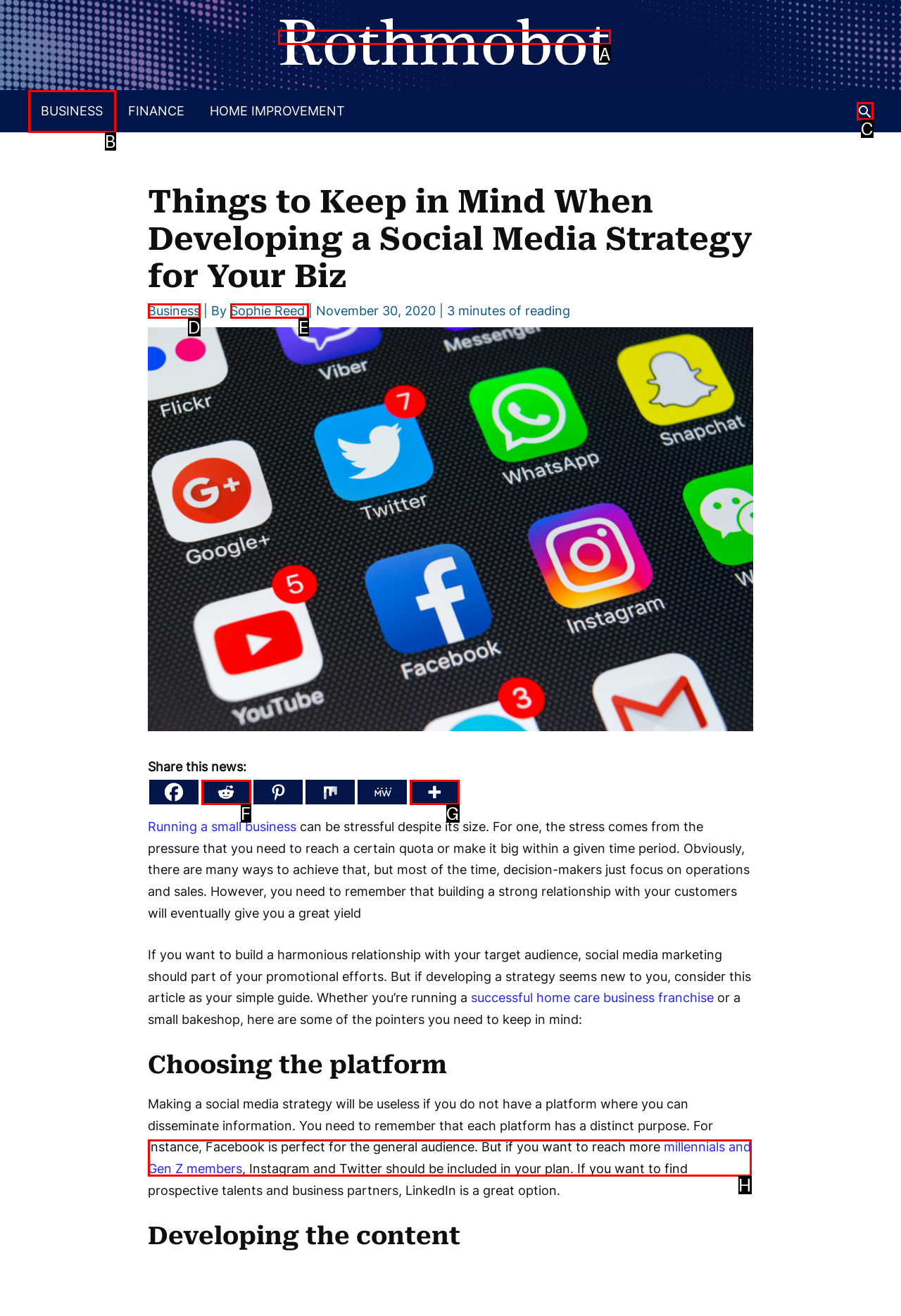Select the HTML element to finish the task: Search using the search icon Reply with the letter of the correct option.

C